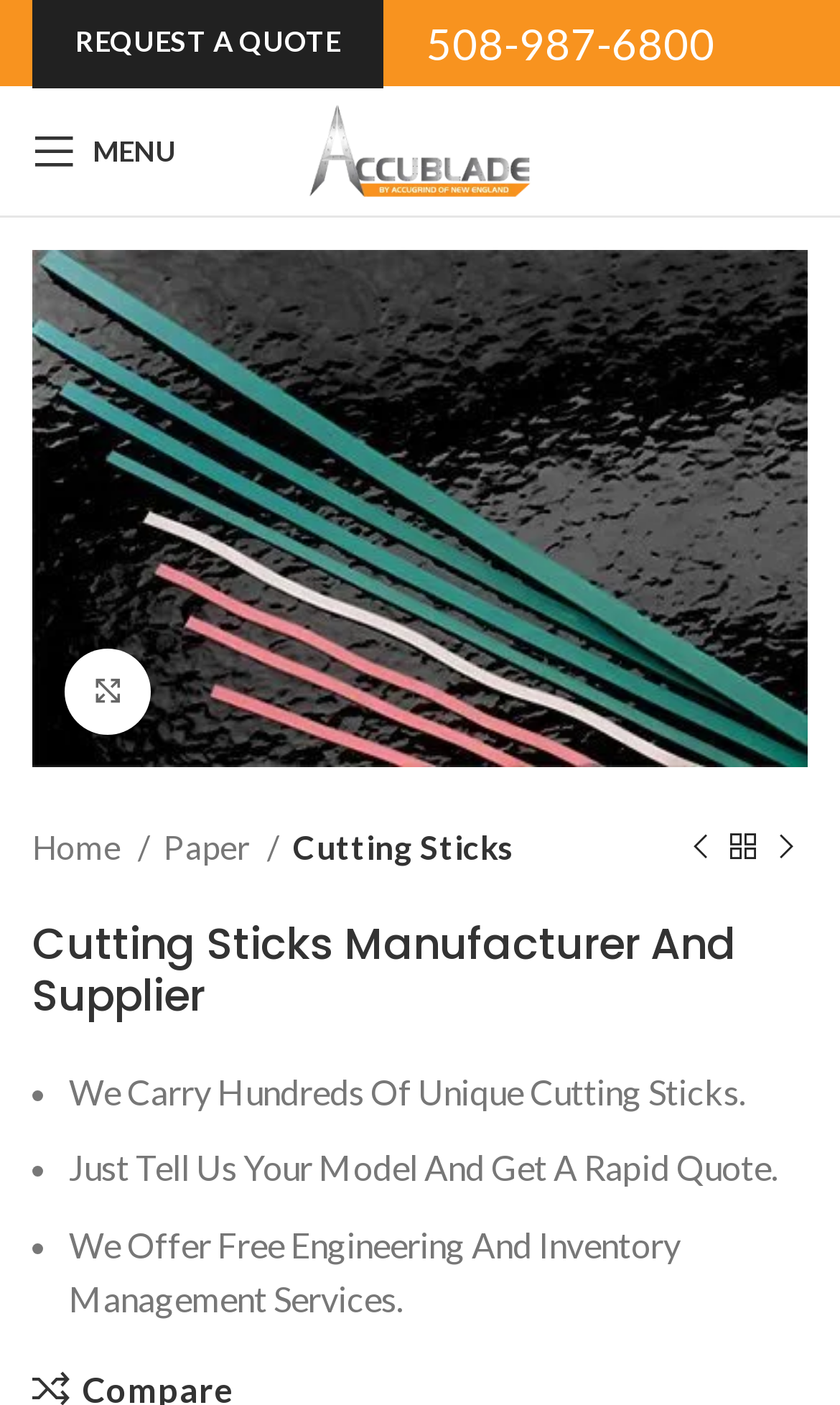Determine the bounding box coordinates of the element that should be clicked to execute the following command: "Open the mobile menu".

[0.013, 0.077, 0.236, 0.138]